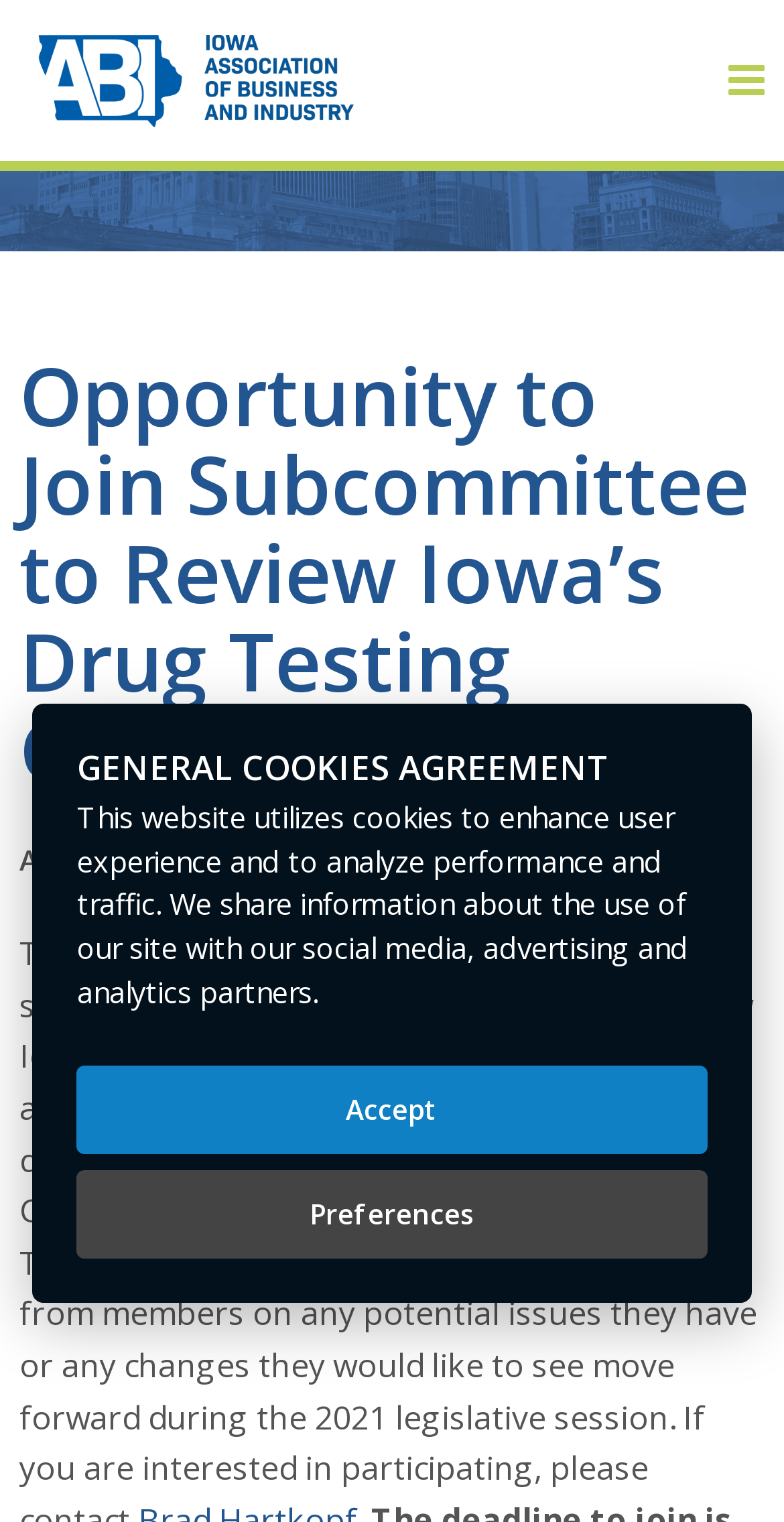Please provide a detailed answer to the question below by examining the image:
What is the icon name of the button next to the search textbox?

The button next to the search textbox has an icon with the name '', which is a magnifying glass icon commonly used for search buttons.